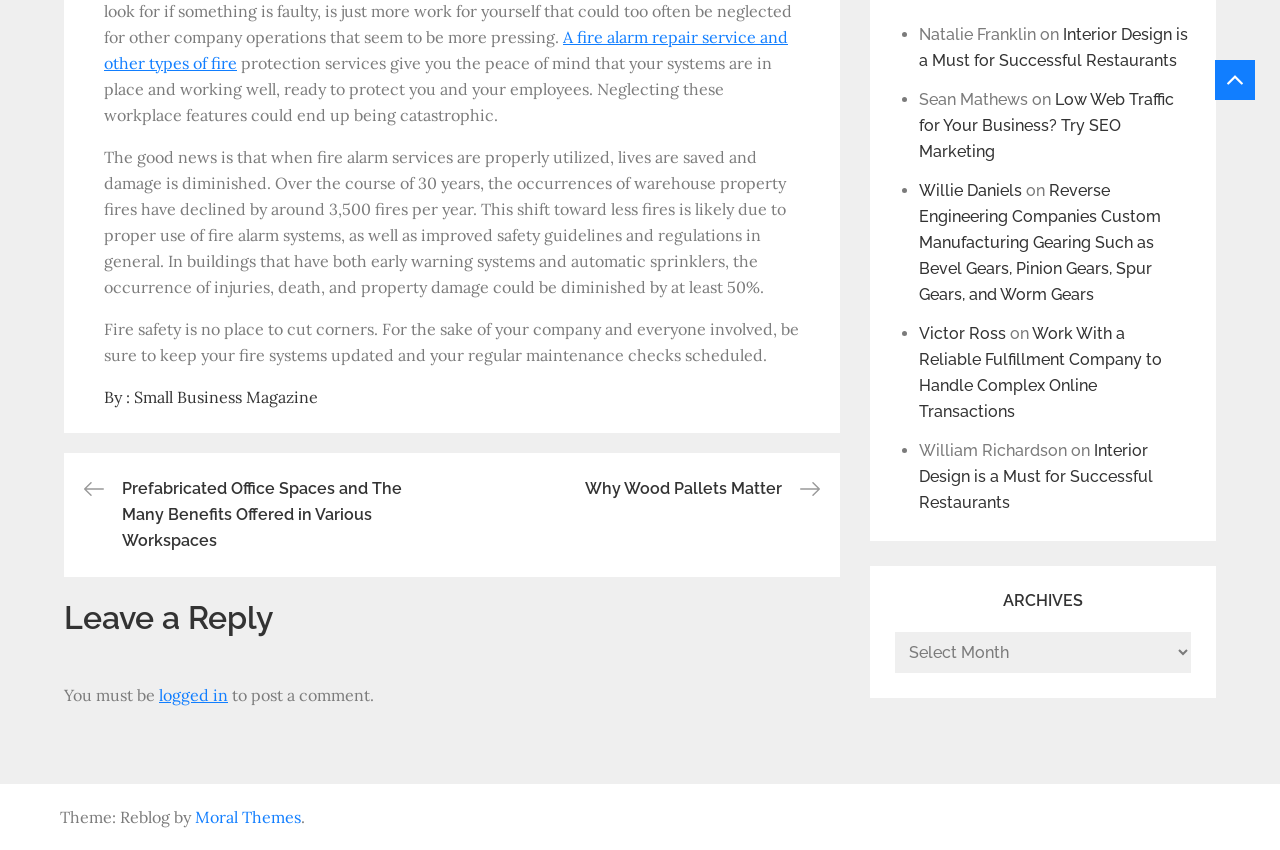What is the 'Archives' section for?
Please respond to the question with a detailed and well-explained answer.

The 'Archives' section is likely a way for users to access archived posts or articles on the website. This is a common feature on blogs or websites that have a large amount of content, allowing users to easily access older posts or articles.